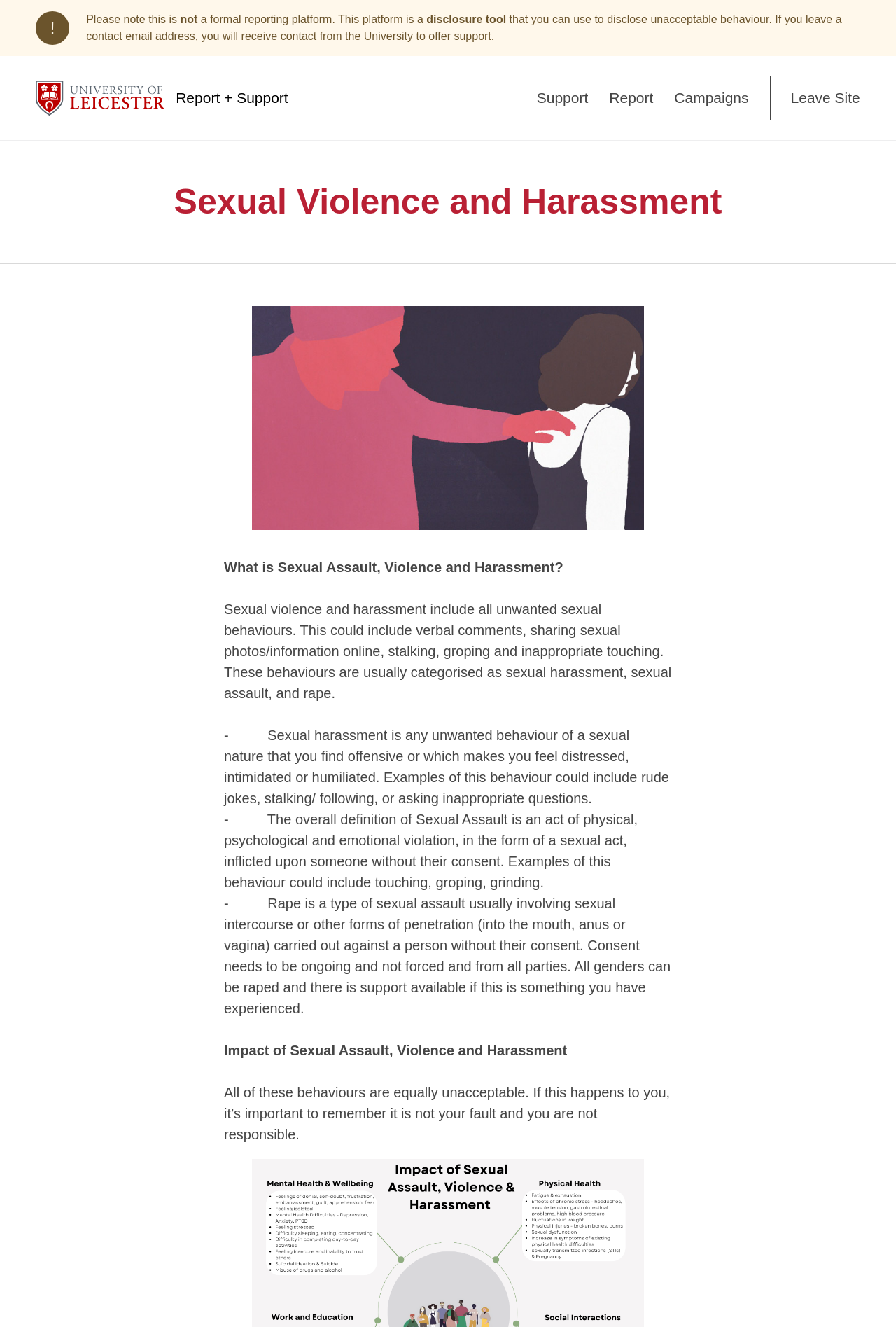Identify the bounding box coordinates for the UI element that matches this description: "Leave Site".

[0.882, 0.042, 0.96, 0.106]